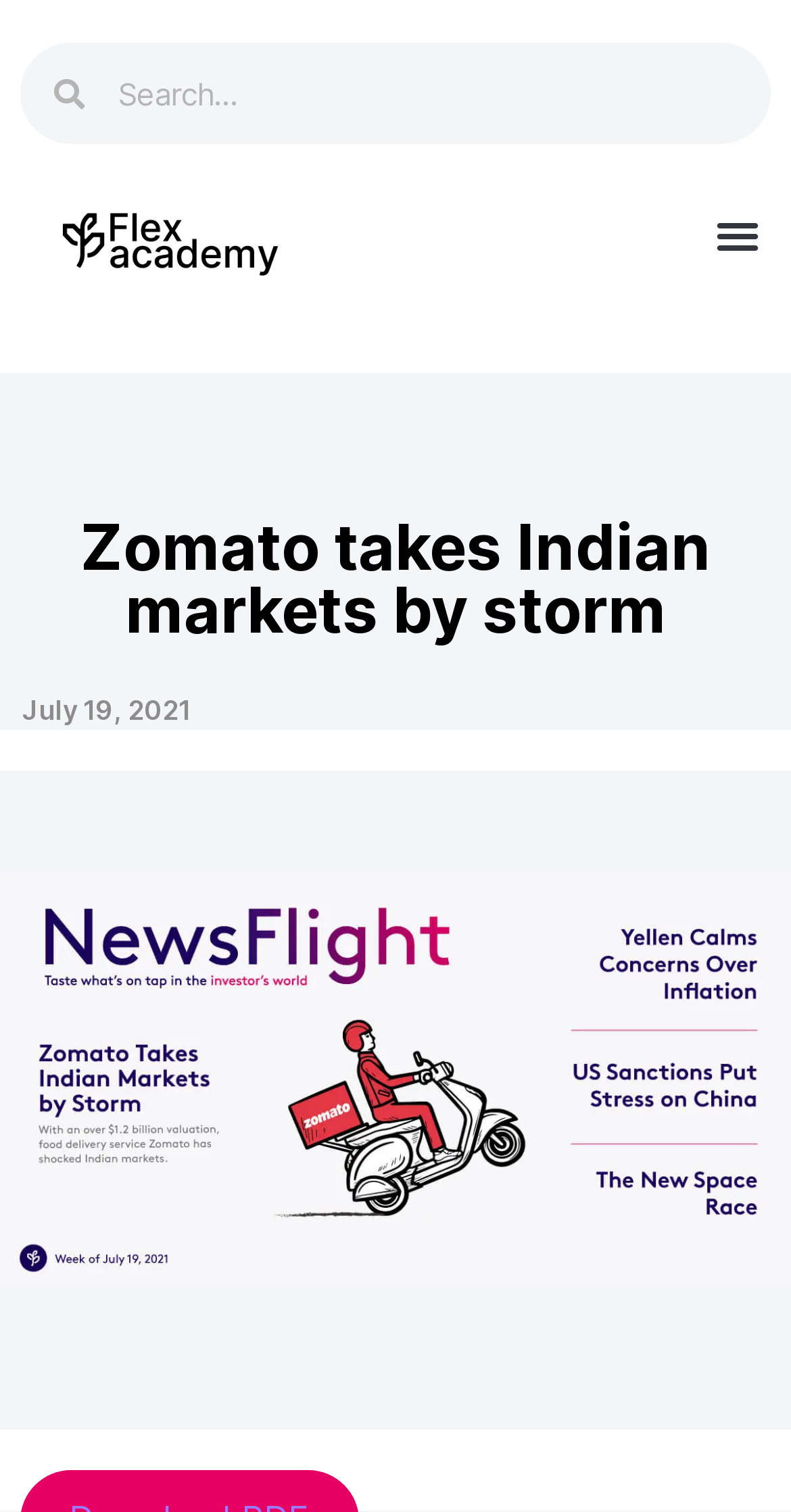Use a single word or phrase to answer the question:
What is the text on the search box?

Search